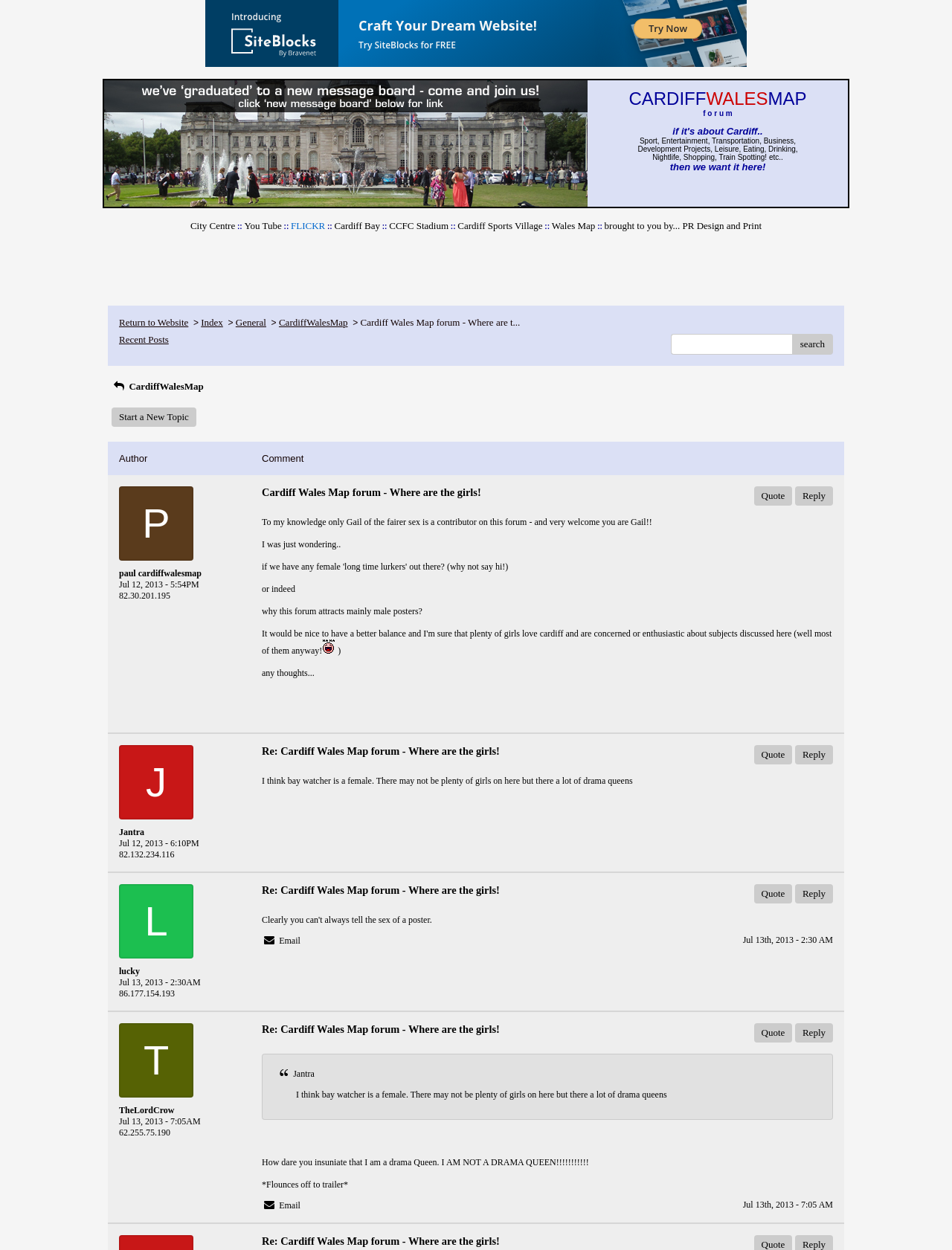Please mark the bounding box coordinates of the area that should be clicked to carry out the instruction: "Quote a message".

[0.792, 0.389, 0.832, 0.405]